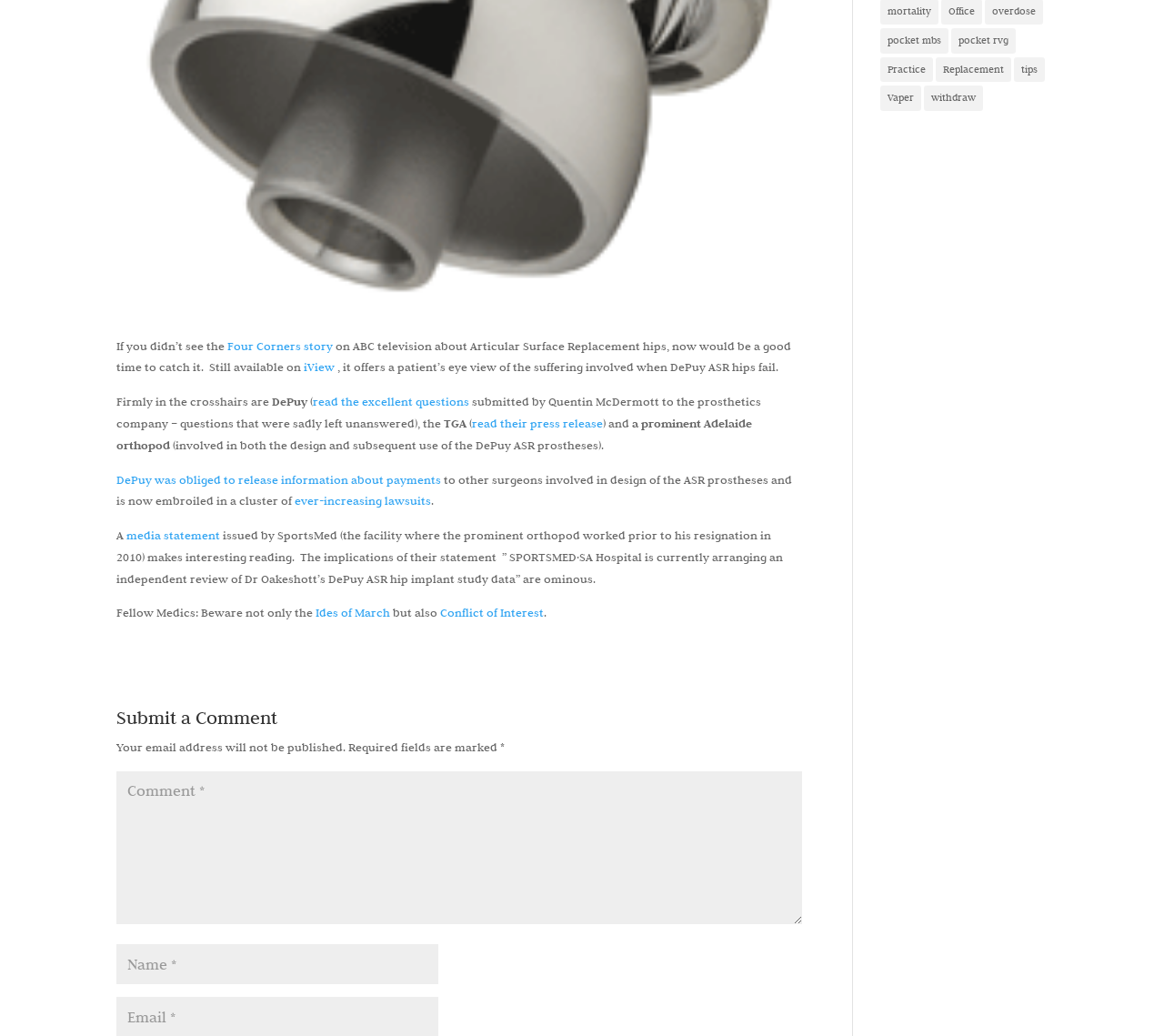Find the bounding box coordinates of the UI element according to this description: "Conflict of Interest".

[0.378, 0.584, 0.467, 0.598]